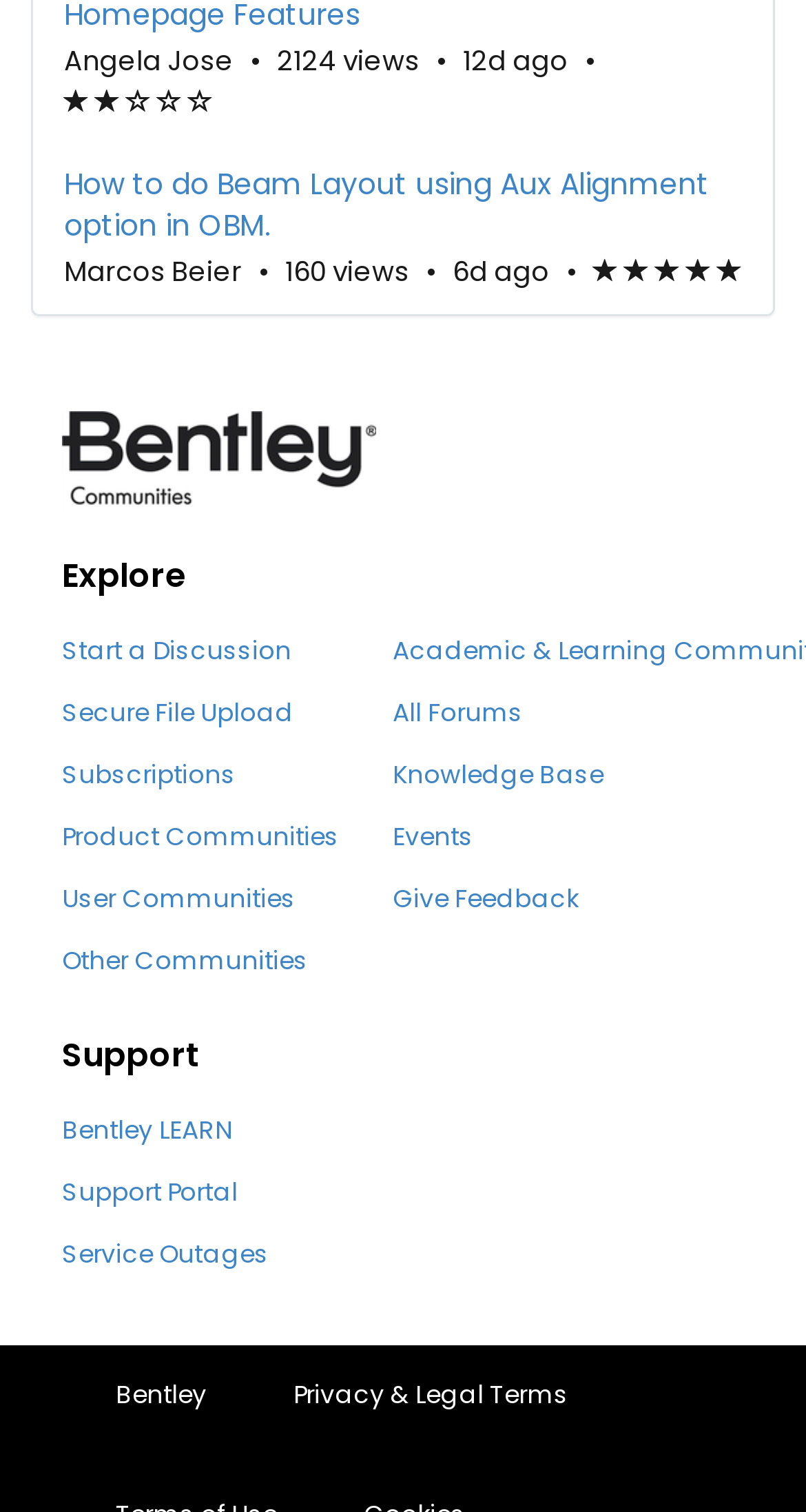Extract the bounding box of the UI element described as: "Introduction to Face Makeup".

None